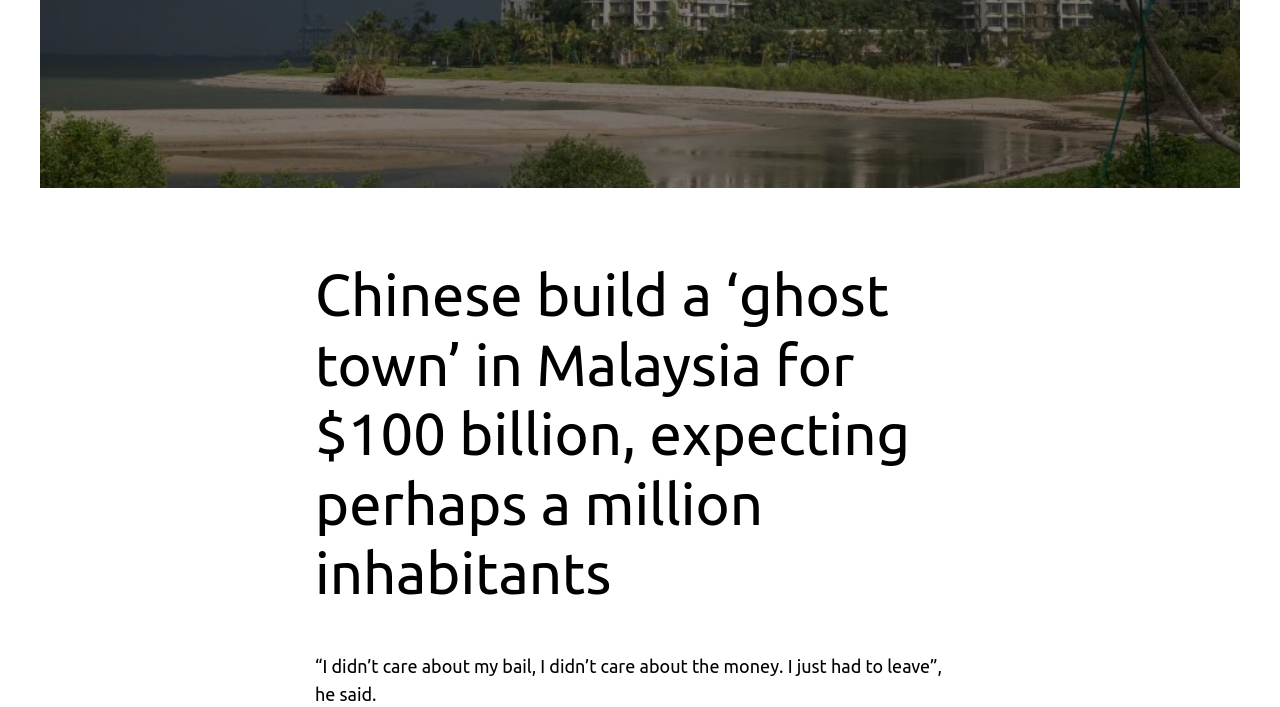Provide the bounding box coordinates for the UI element that is described by this text: "Country". The coordinates should be in the form of four float numbers between 0 and 1: [left, top, right, bottom].

[0.217, 0.578, 0.258, 0.602]